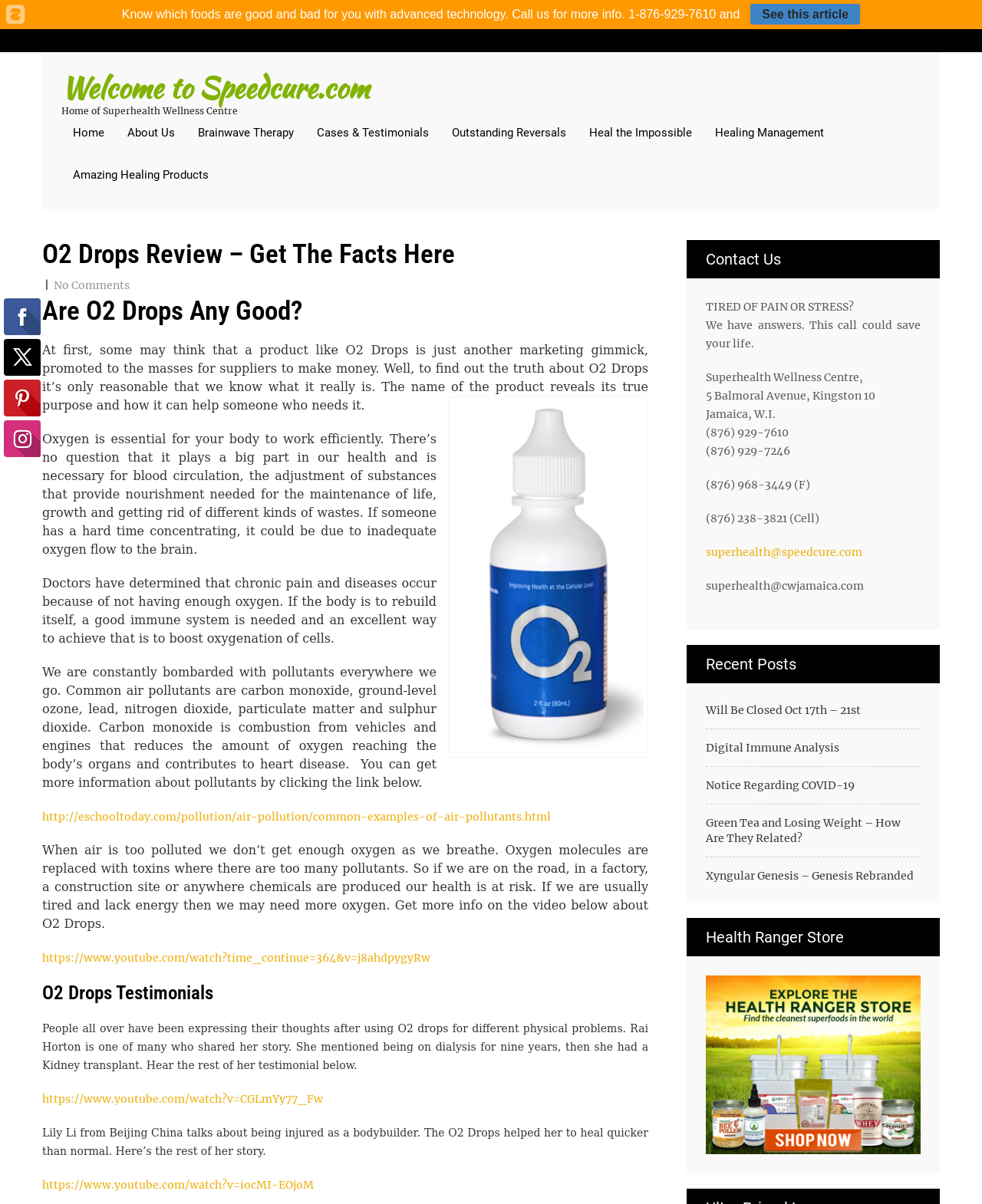Please analyze the image and provide a thorough answer to the question:
How many years of experience does the author have in teaching mathematics?

The author mentions that they have been teaching mathematics for 30 years, in addition to teaching other subjects like French and providing support to young students.